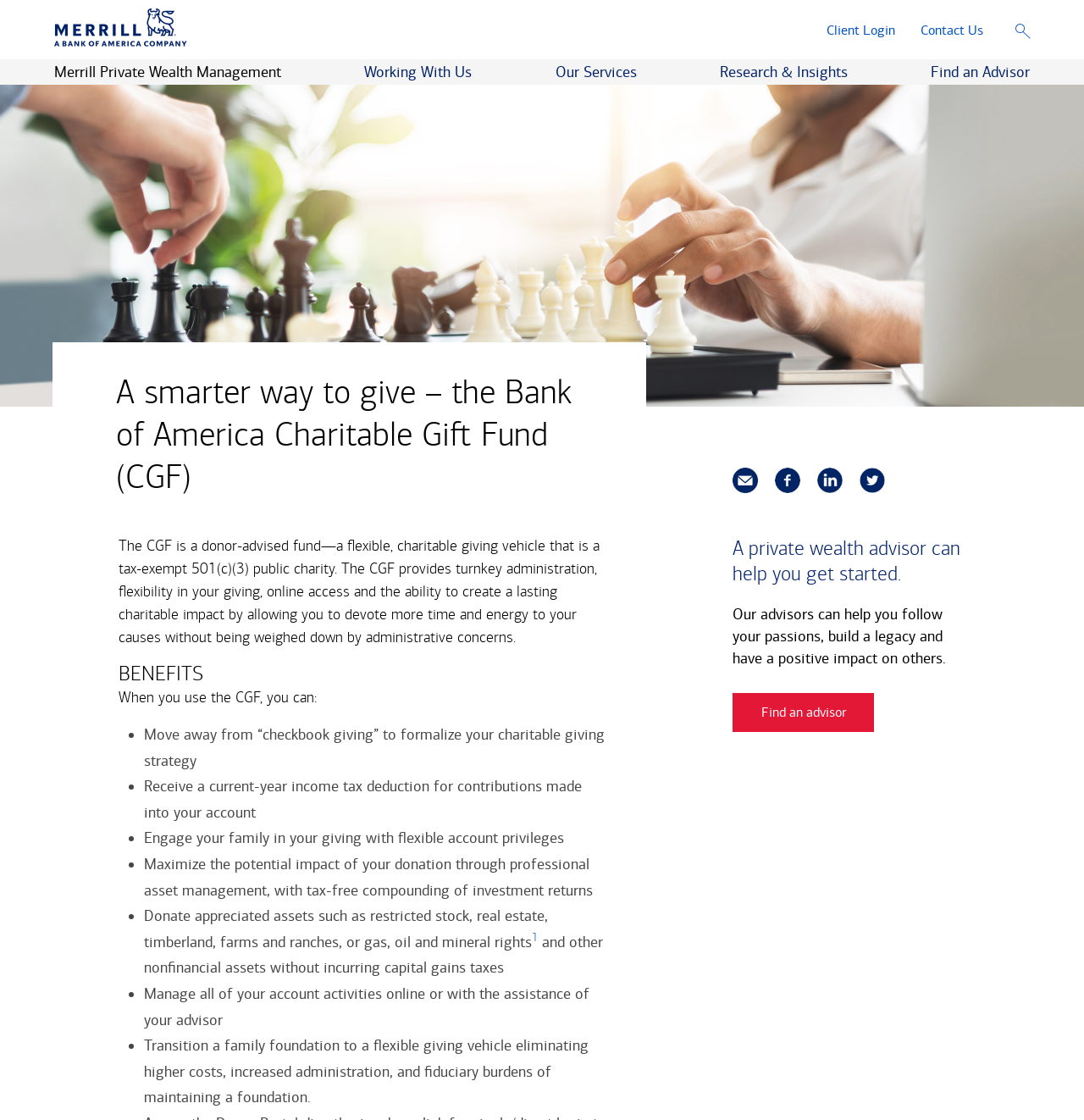Determine the bounding box coordinates for the clickable element to execute this instruction: "Click Share this via email". Provide the coordinates as four float numbers between 0 and 1, i.e., [left, top, right, bottom].

[0.676, 0.418, 0.699, 0.44]